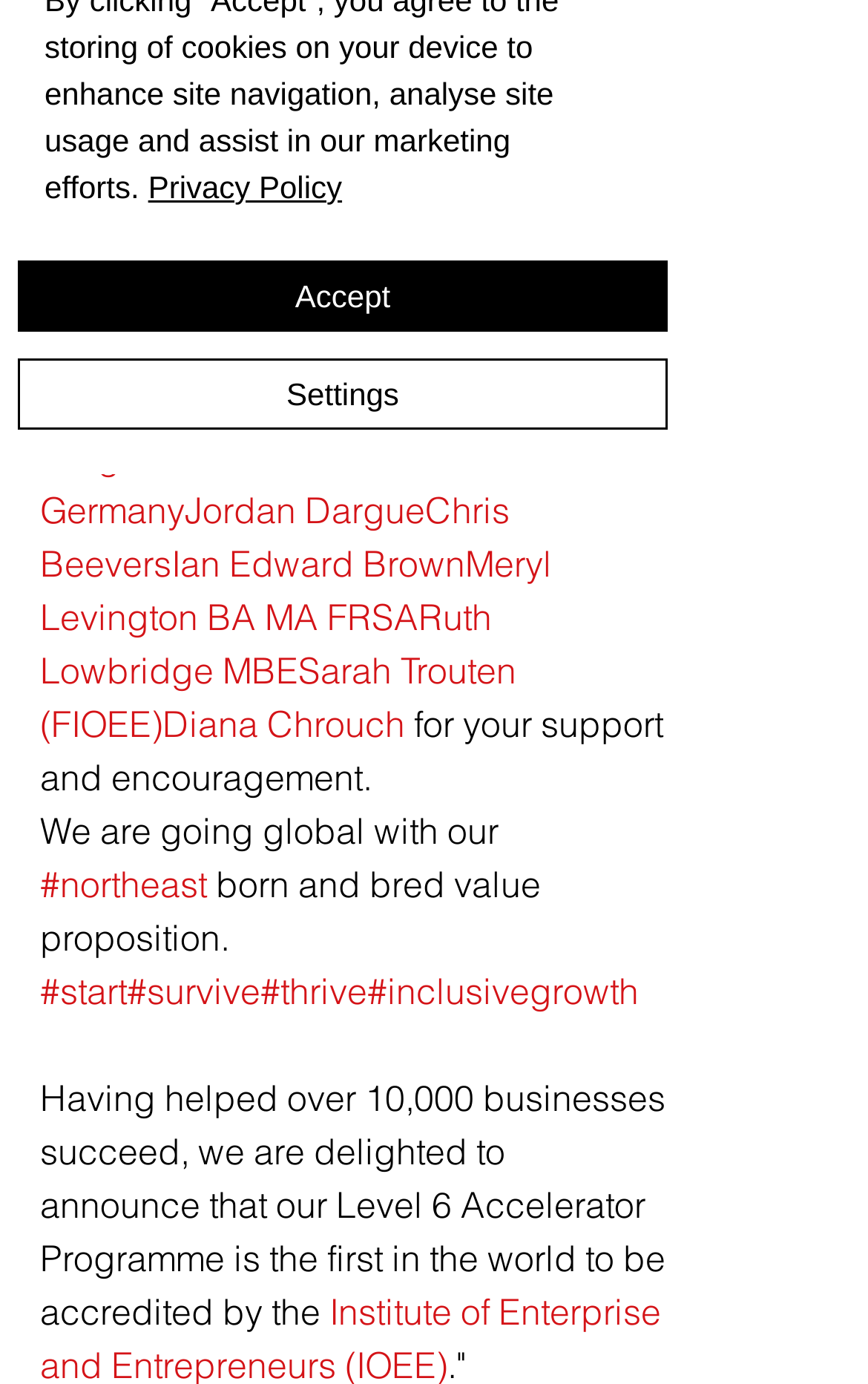Using the description "Chris Beevers", predict the bounding box of the relevant HTML element.

[0.046, 0.353, 0.597, 0.423]